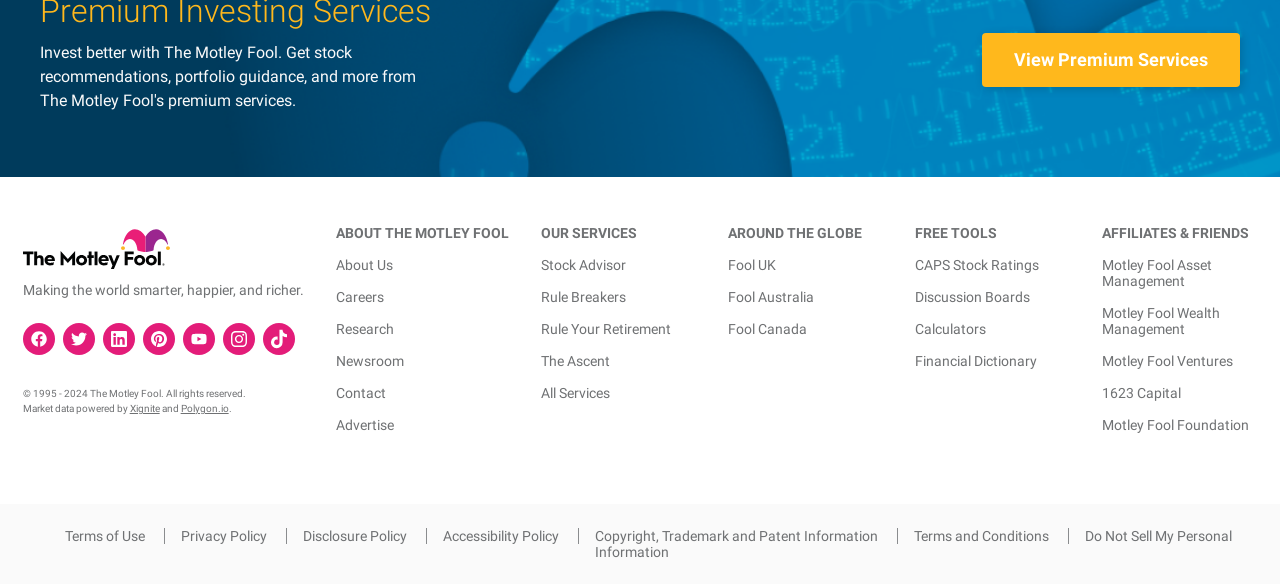What social media platforms are linked on the webpage?
Based on the image, respond with a single word or phrase.

Facebook, Twitter, LinkedIn, Pinterest, YouTube, Instagram, TikTok